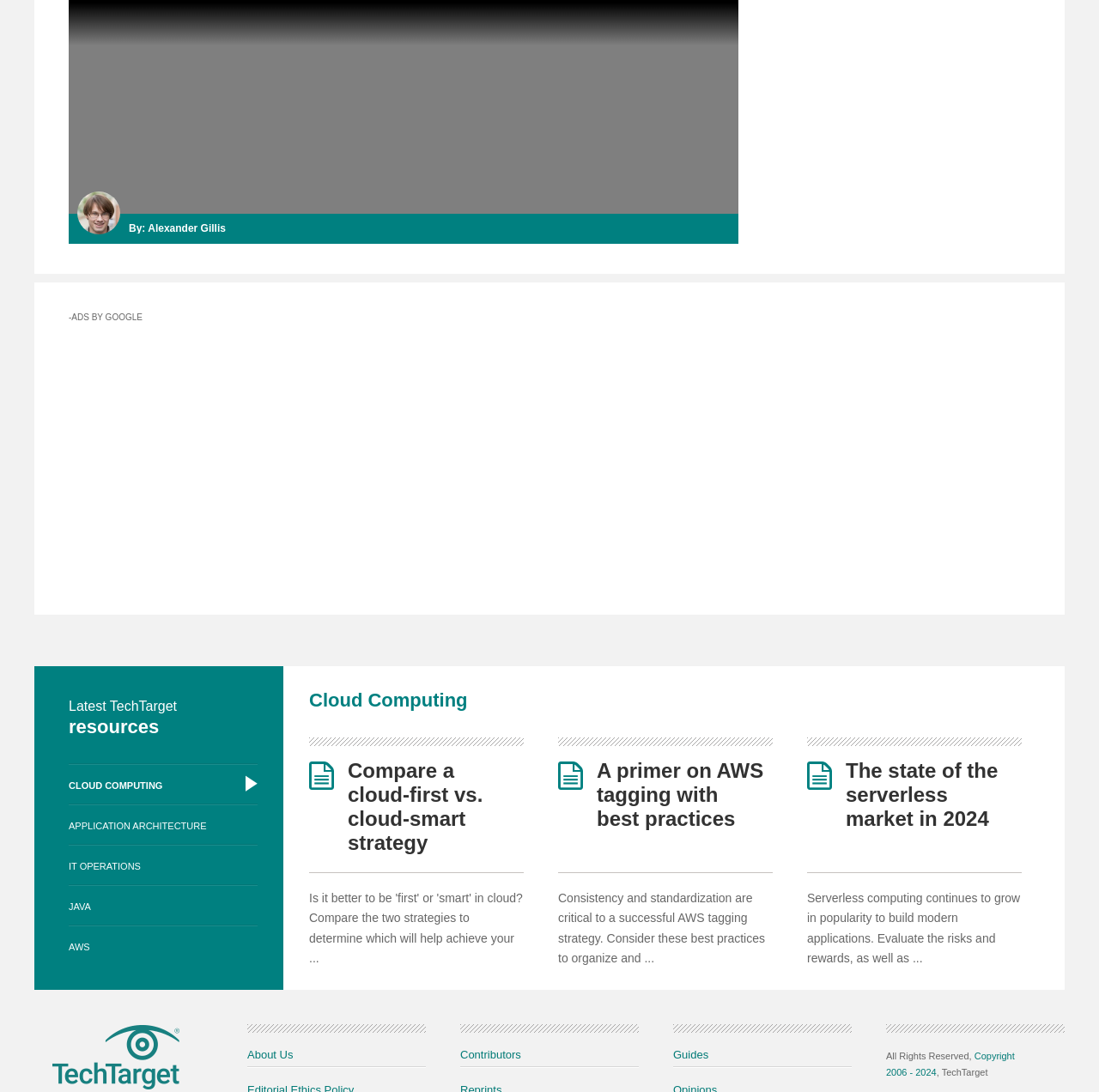Given the element description: "Tutorials", predict the bounding box coordinates of the UI element it refers to, using four float numbers between 0 and 1, i.e., [left, top, right, bottom].

[0.612, 0.888, 0.651, 0.9]